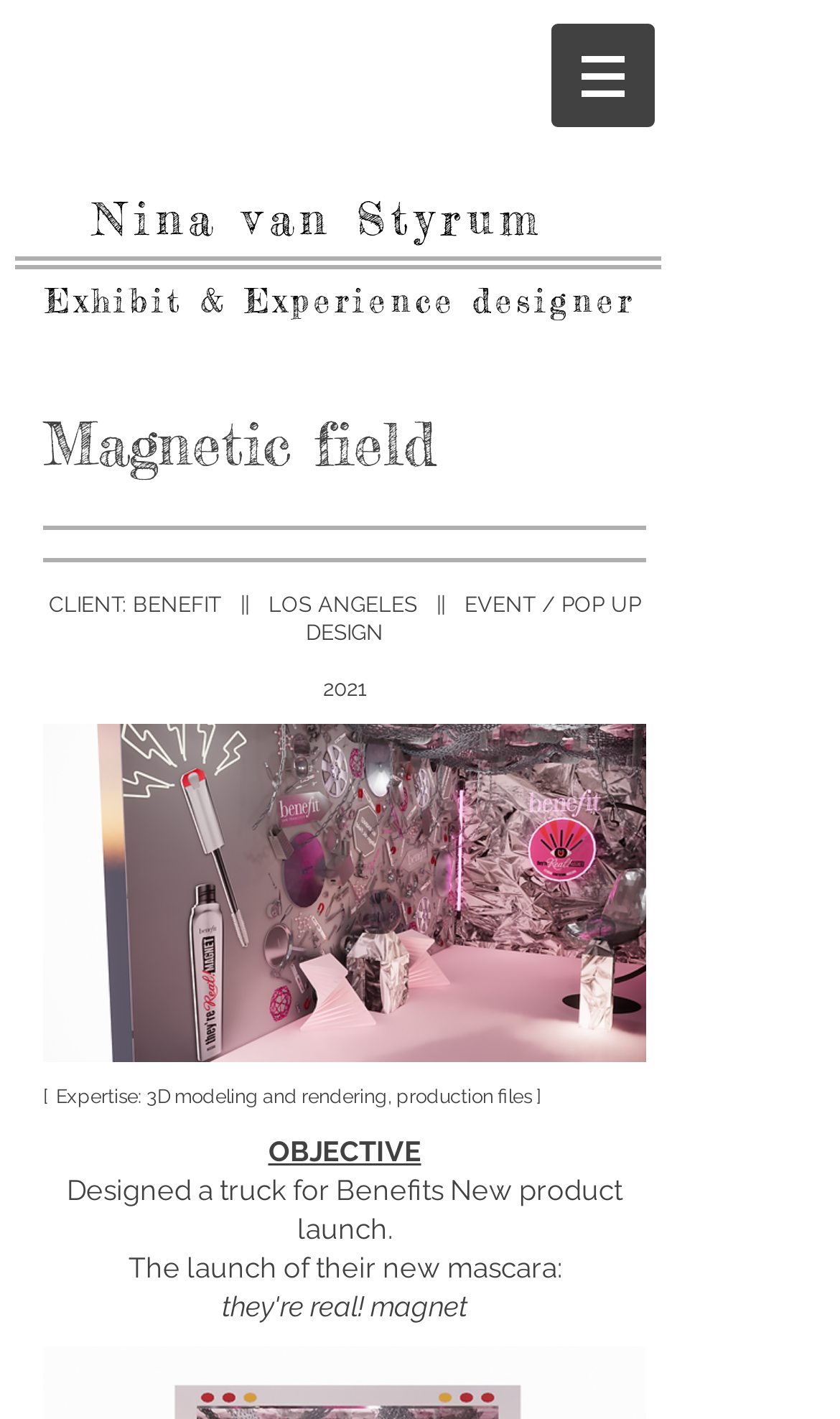What is the profession of Nina van Styrum?
Based on the screenshot, respond with a single word or phrase.

Exhibit & Experience designer